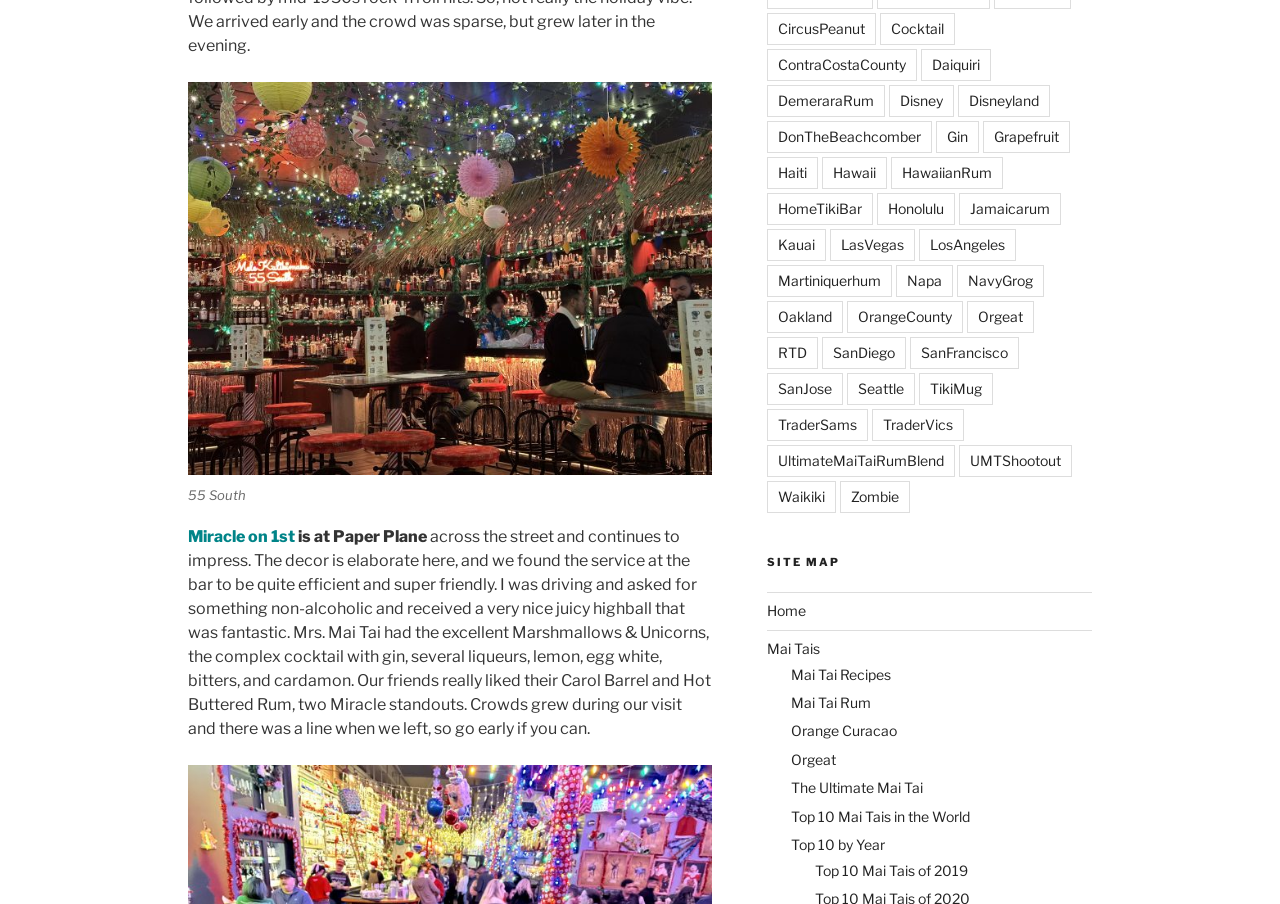Identify the bounding box for the UI element that is described as follows: "Daiquiri".

[0.719, 0.054, 0.774, 0.09]